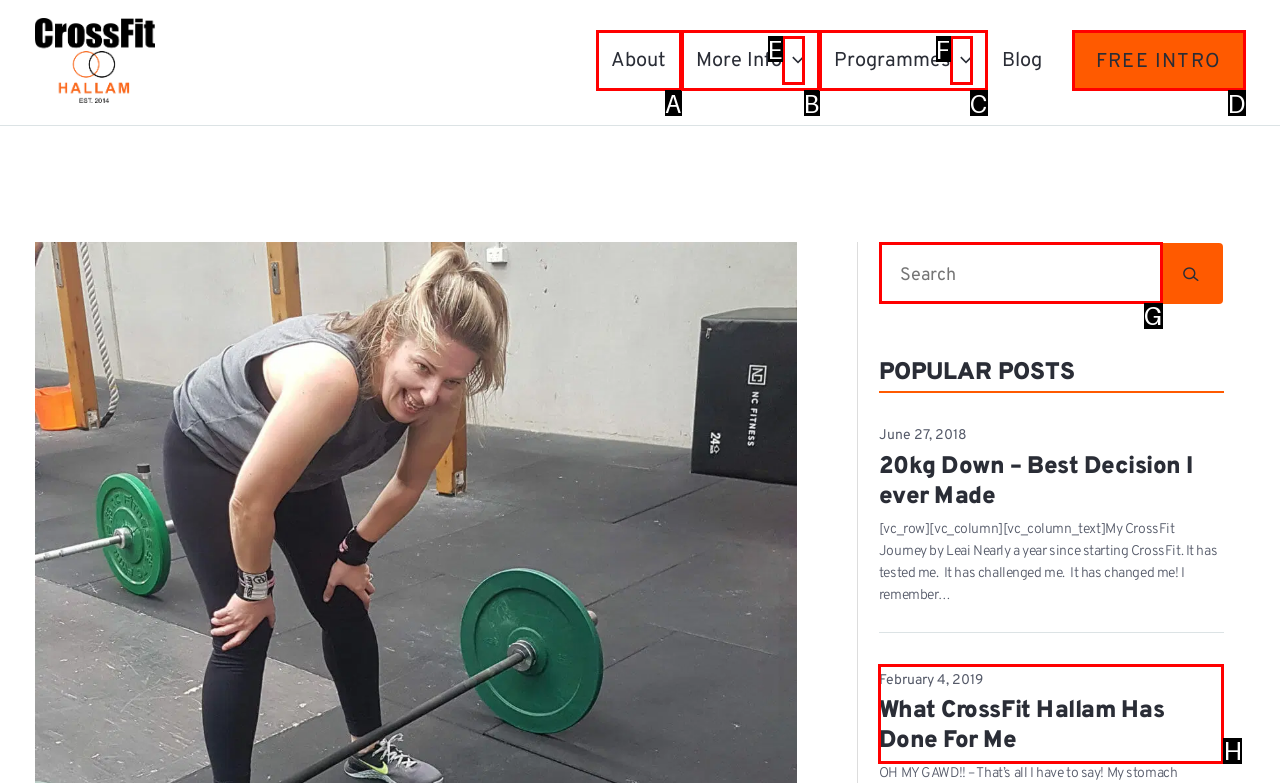Select the proper UI element to click in order to perform the following task: Search for something. Indicate your choice with the letter of the appropriate option.

G